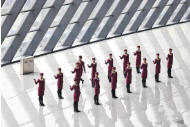Provide a comprehensive description of the image.

In a modern, well-lit training facility, a group of train attendants in matching maroon uniforms is seen engaging in a synchronized training session. The attendants, arranged in two distinct rows, are practicing their service gestures, with an emphasis on professionalism and coordination. The sleek architectural design of the space features large glass windows that allow natural light to stream in, creating dynamic patterns of light and shadow on the polished floor. This image captures the essence of preparation and teamwork, highlighting the importance of training for the upcoming travel rush as they get ready to provide top-notch service to passengers.